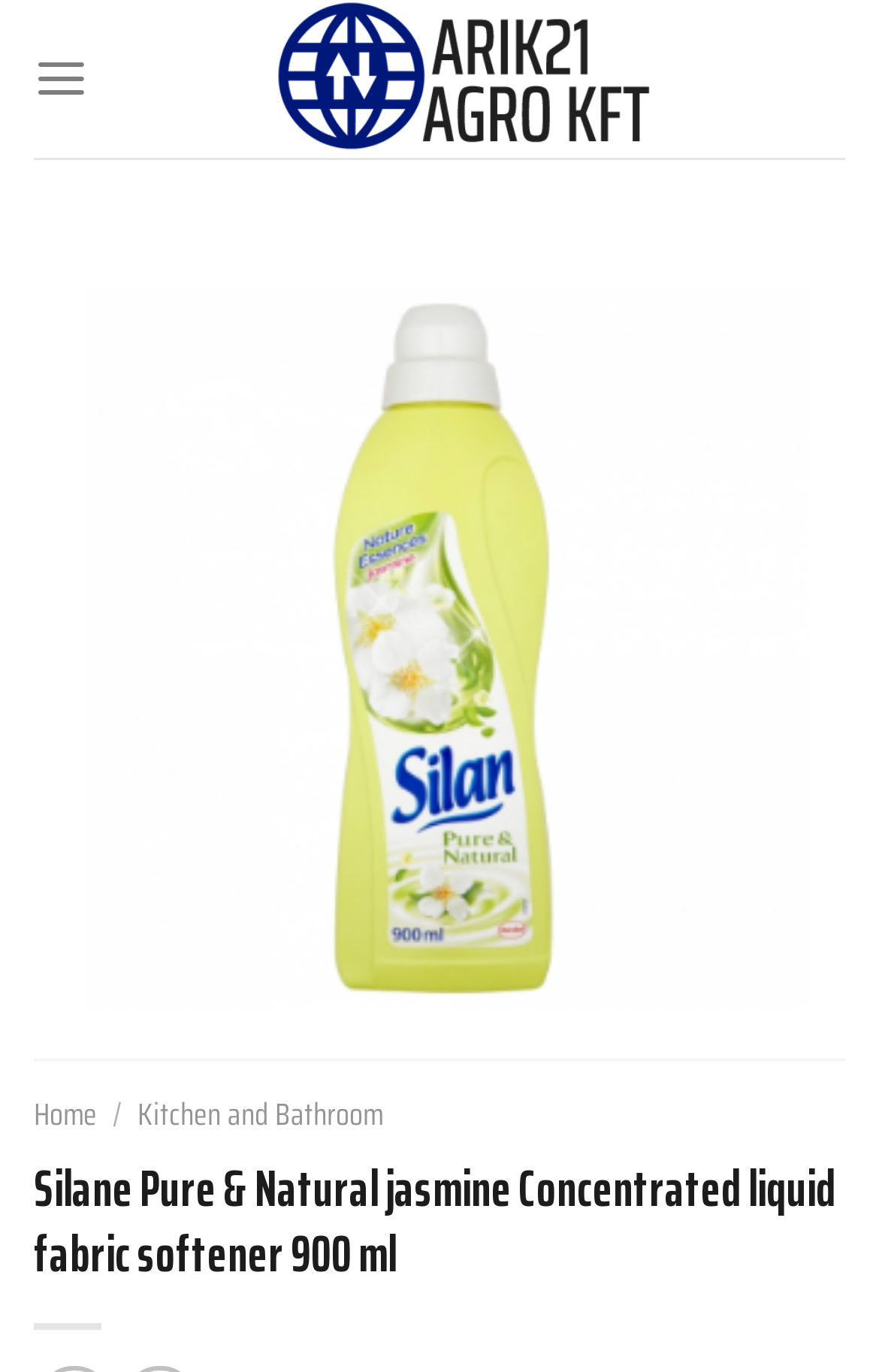Given the element description: "Home", predict the bounding box coordinates of the UI element it refers to, using four float numbers between 0 and 1, i.e., [left, top, right, bottom].

[0.038, 0.796, 0.11, 0.83]